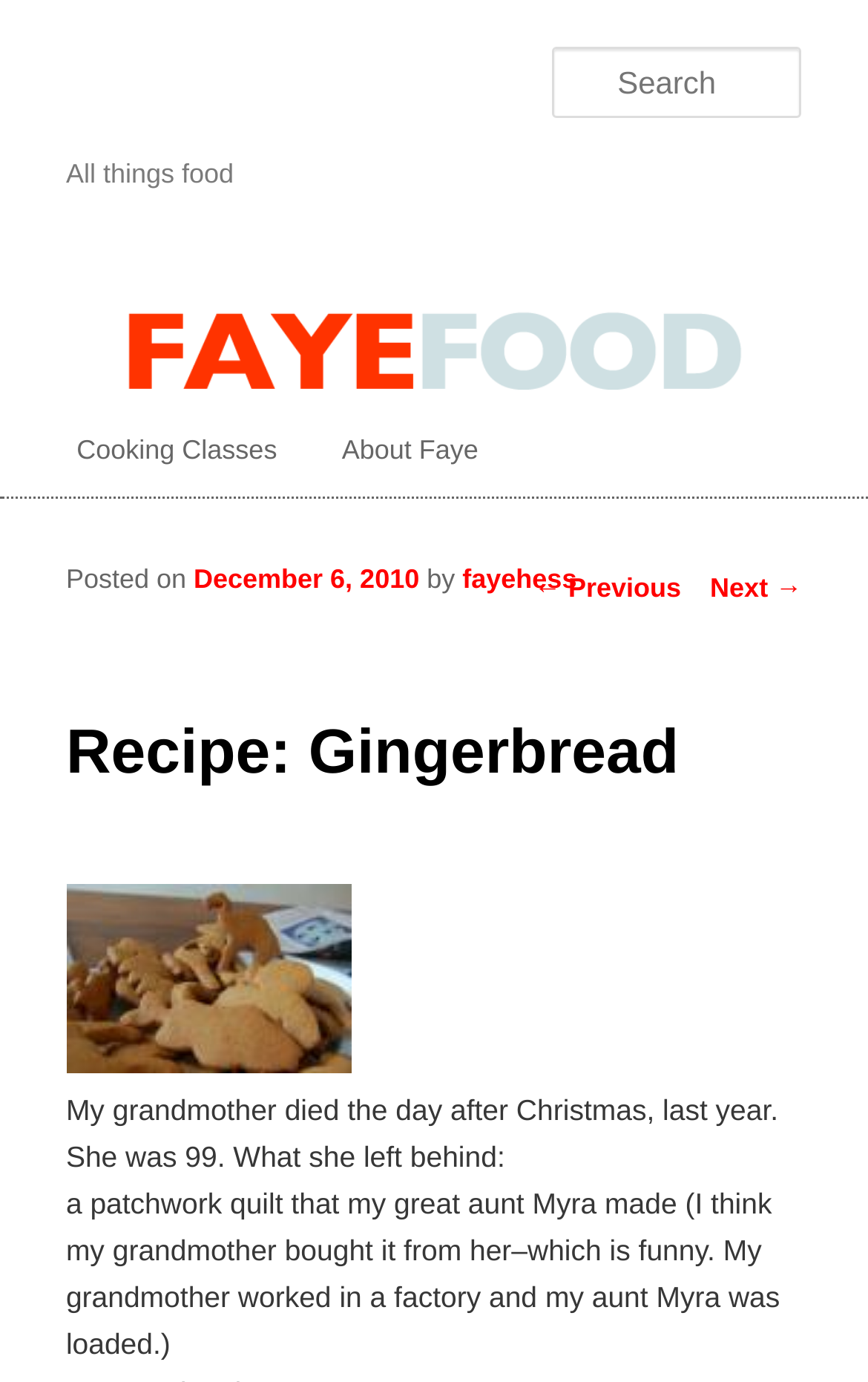Describe every aspect of the webpage in a detailed manner.

This webpage is about a recipe for gingerbread. At the top, there is a link to skip to the primary content. Below that, there are two headings, one with no text and another that reads "All things food". 

To the right of these headings, there is a link with no text, and below that, a search textbox with a label "Search". 

On the left side, there is a main menu with links to "Cooking Classes" and "About Faye". Below the main menu, there are links to navigate to previous and next posts.

The main content of the page is a recipe post, which has a heading that reads "Recipe: Gingerbread". Below the heading, there is information about the post, including the date "December 6, 2010" and the author "fayehess". 

Below the post information, there is an image, likely of the gingerbread. The image is followed by a paragraph of text that starts with "My grandmother died the day after Christmas, last year. She was 99. What she left behind:" and continues to describe a patchwork quilt made by the author's great aunt Myra.